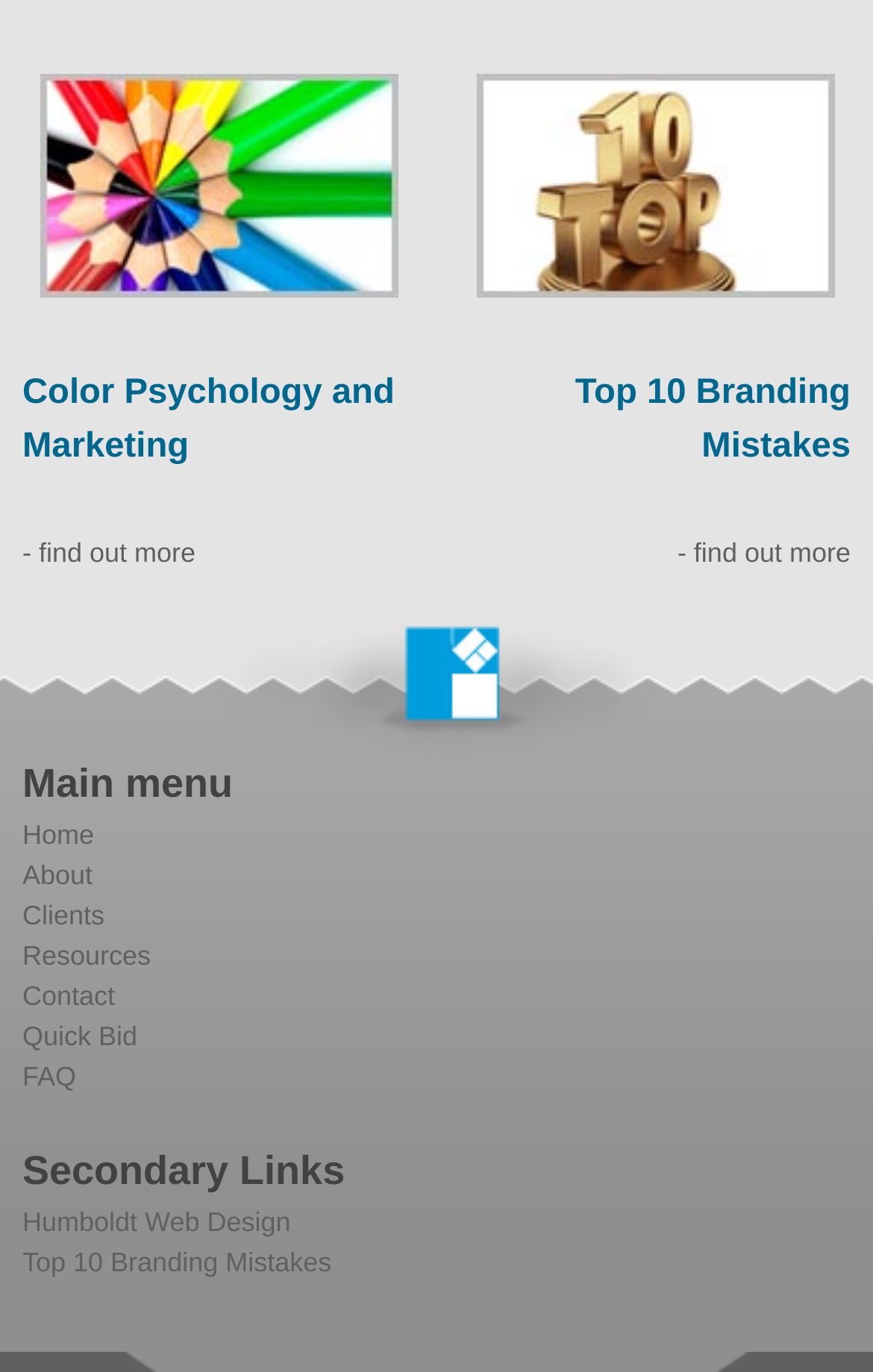Specify the bounding box coordinates of the region I need to click to perform the following instruction: "Access the Quick Bid page". The coordinates must be four float numbers in the range of 0 to 1, i.e., [left, top, right, bottom].

[0.026, 0.744, 0.157, 0.767]